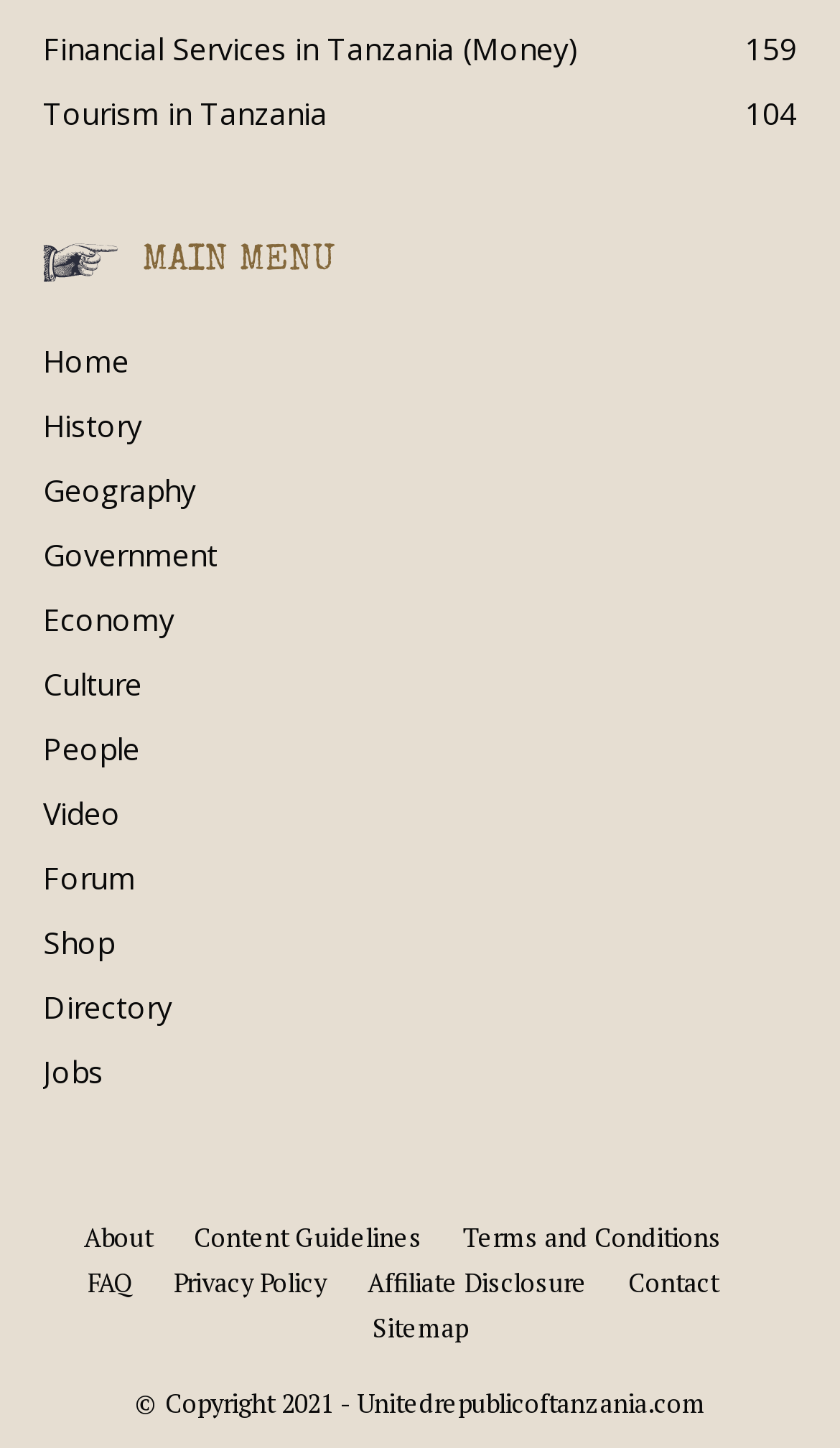How many links are there in the footer section?
Answer with a single word or short phrase according to what you see in the image.

9